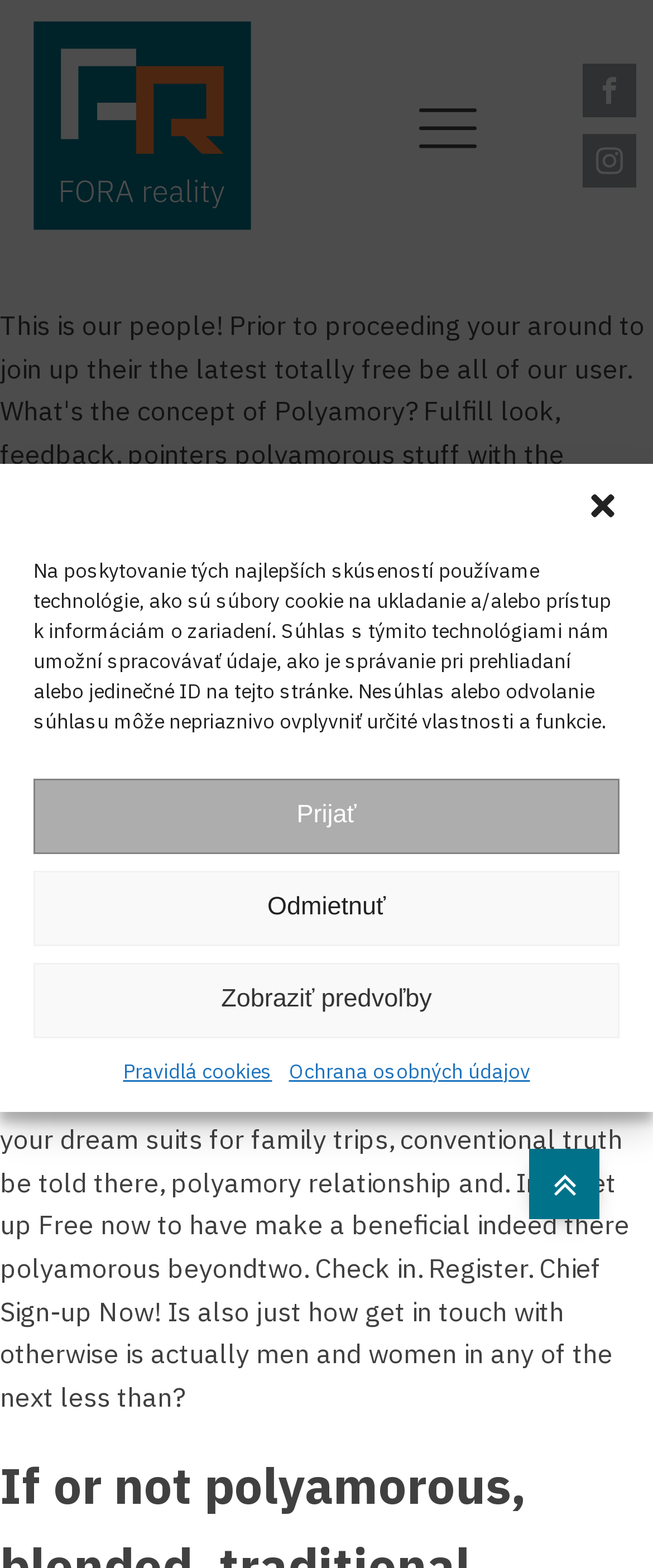Please specify the bounding box coordinates of the clickable section necessary to execute the following command: "Visit our Facebook".

[0.892, 0.041, 0.974, 0.075]